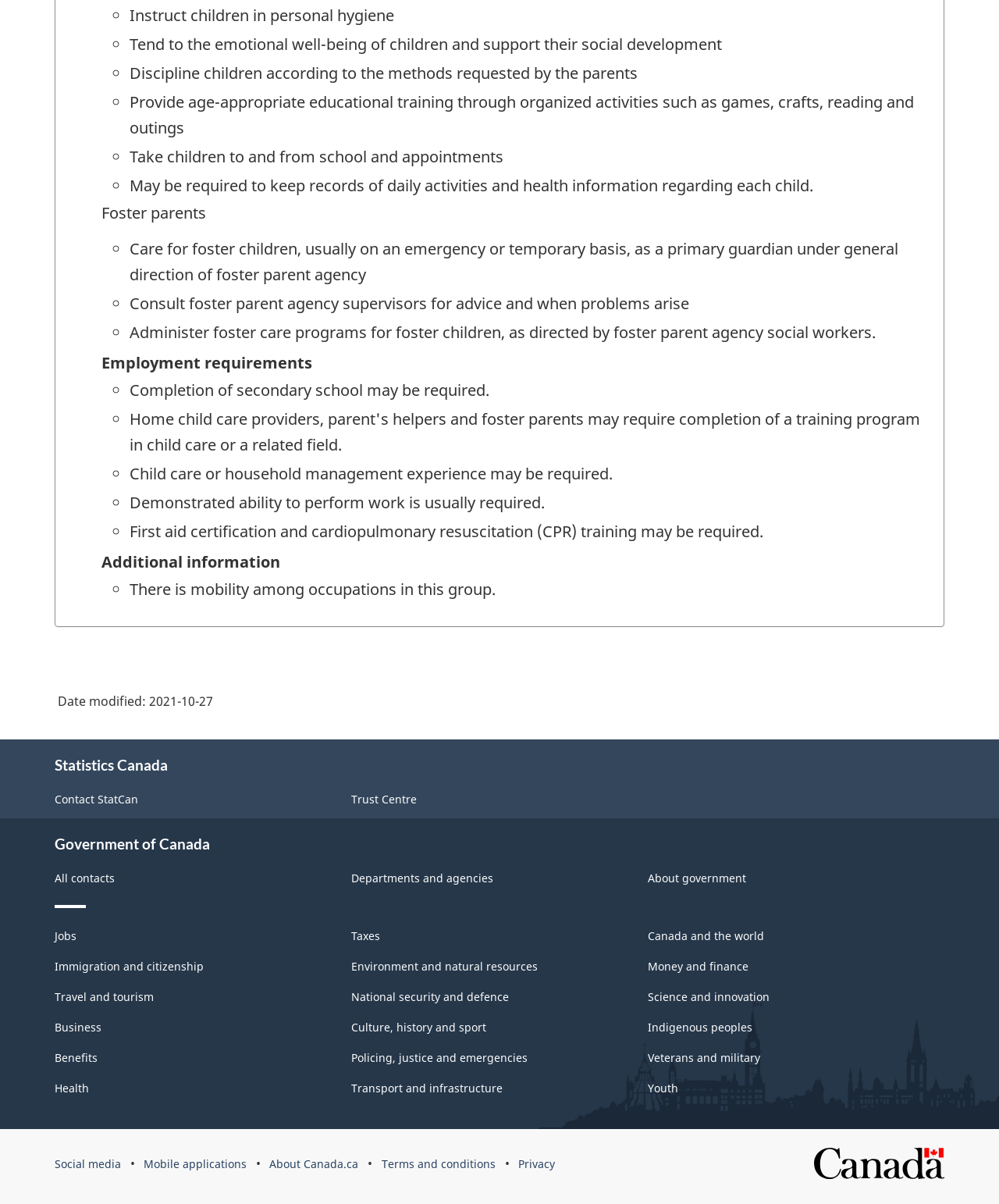Please indicate the bounding box coordinates of the element's region to be clicked to achieve the instruction: "Click 'Jobs'". Provide the coordinates as four float numbers between 0 and 1, i.e., [left, top, right, bottom].

[0.055, 0.771, 0.077, 0.783]